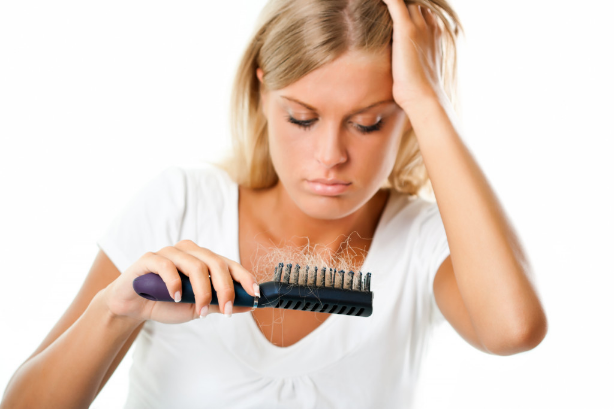What is the emotional state of the woman in the image?
Refer to the image and offer an in-depth and detailed answer to the question.

The caption describes the woman's expression as reflecting 'worry and frustration', which suggests that she is experiencing these emotions in the image.